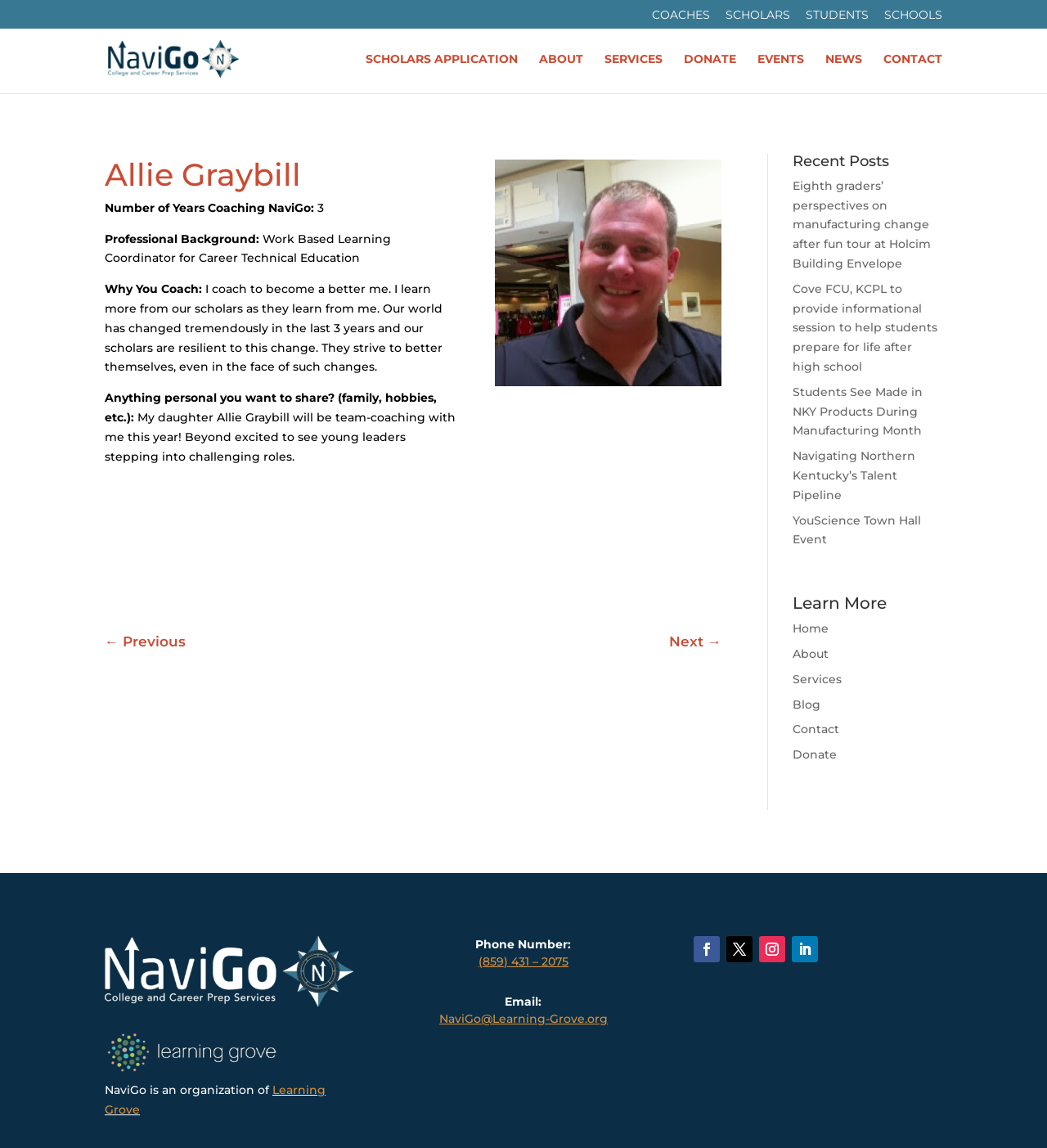Using the provided element description: "+64 (0) 27 414 7707", determine the bounding box coordinates of the corresponding UI element in the screenshot.

None